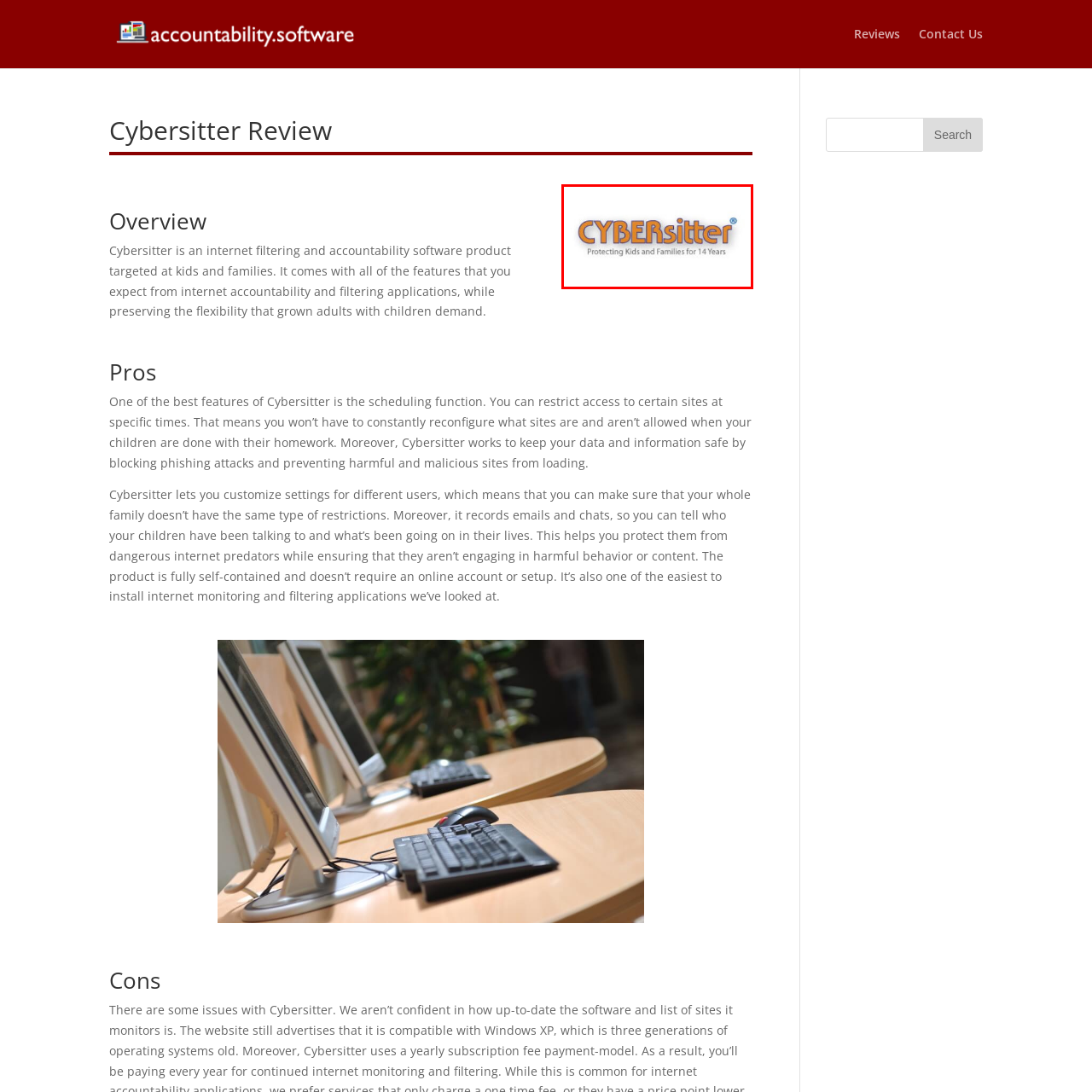Check the image inside the red boundary and briefly answer: How many years has the company been committed to internet safety?

14 Years